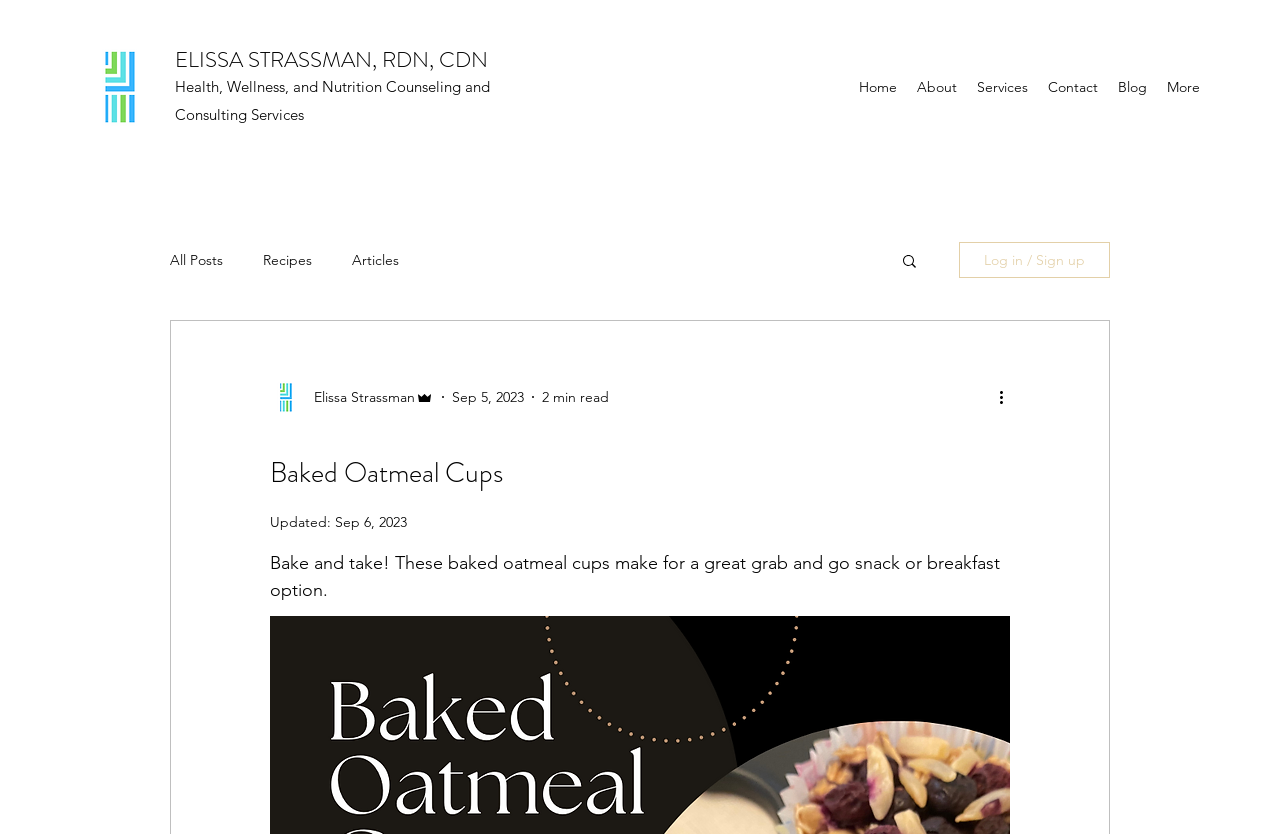Can you identify the bounding box coordinates of the clickable region needed to carry out this instruction: 'Search for a topic'? The coordinates should be four float numbers within the range of 0 to 1, stated as [left, top, right, bottom].

[0.703, 0.302, 0.718, 0.328]